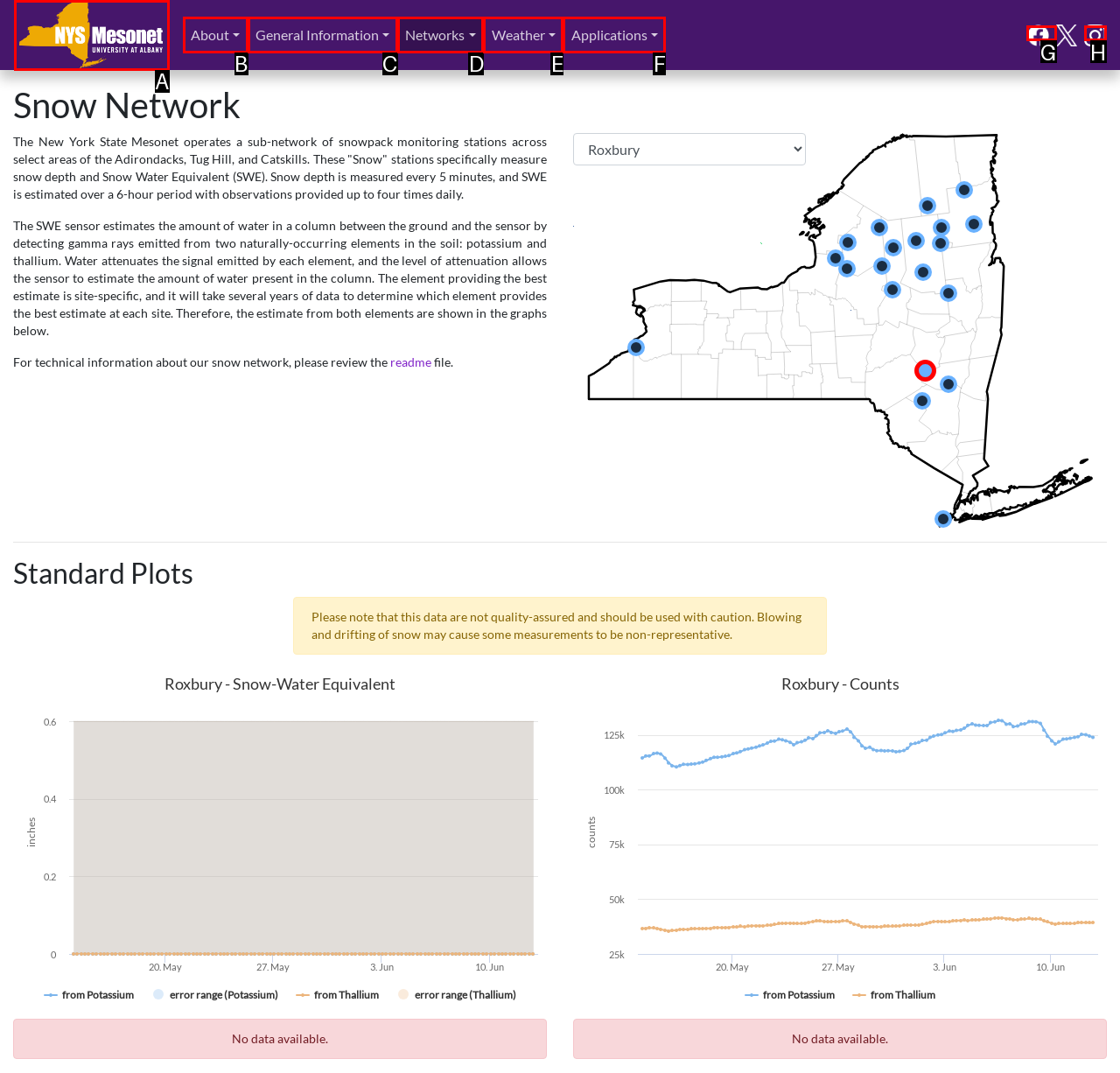Point out the specific HTML element to click to complete this task: Check the Mesonet on Facebook link Reply with the letter of the chosen option.

G